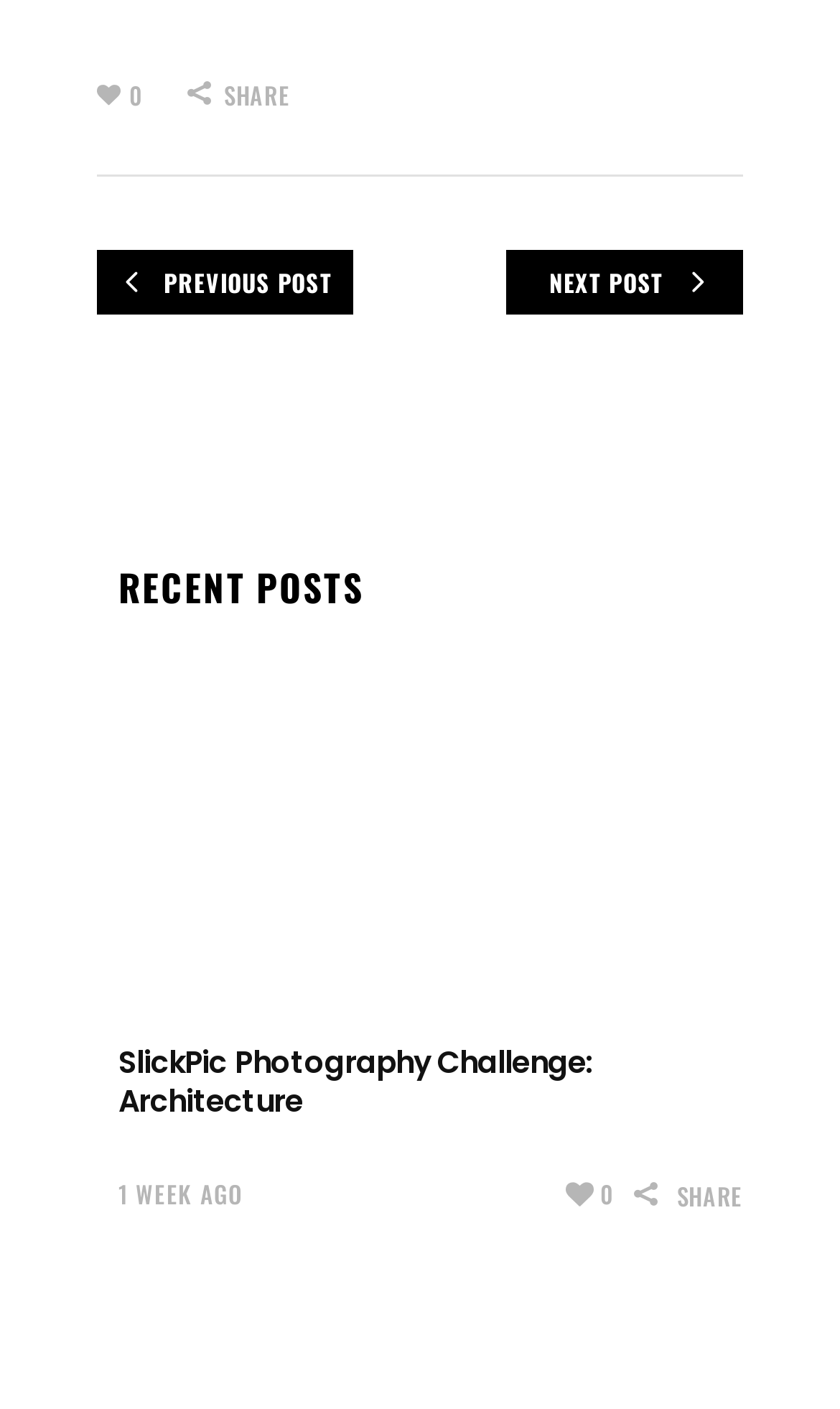Based on the visual content of the image, answer the question thoroughly: How many navigation links are there?

I counted the number of navigation links on the webpage, and there are three links: '4 PREVIOUS POST', '5 NEXT POST', and two links with the same title as the latest post.